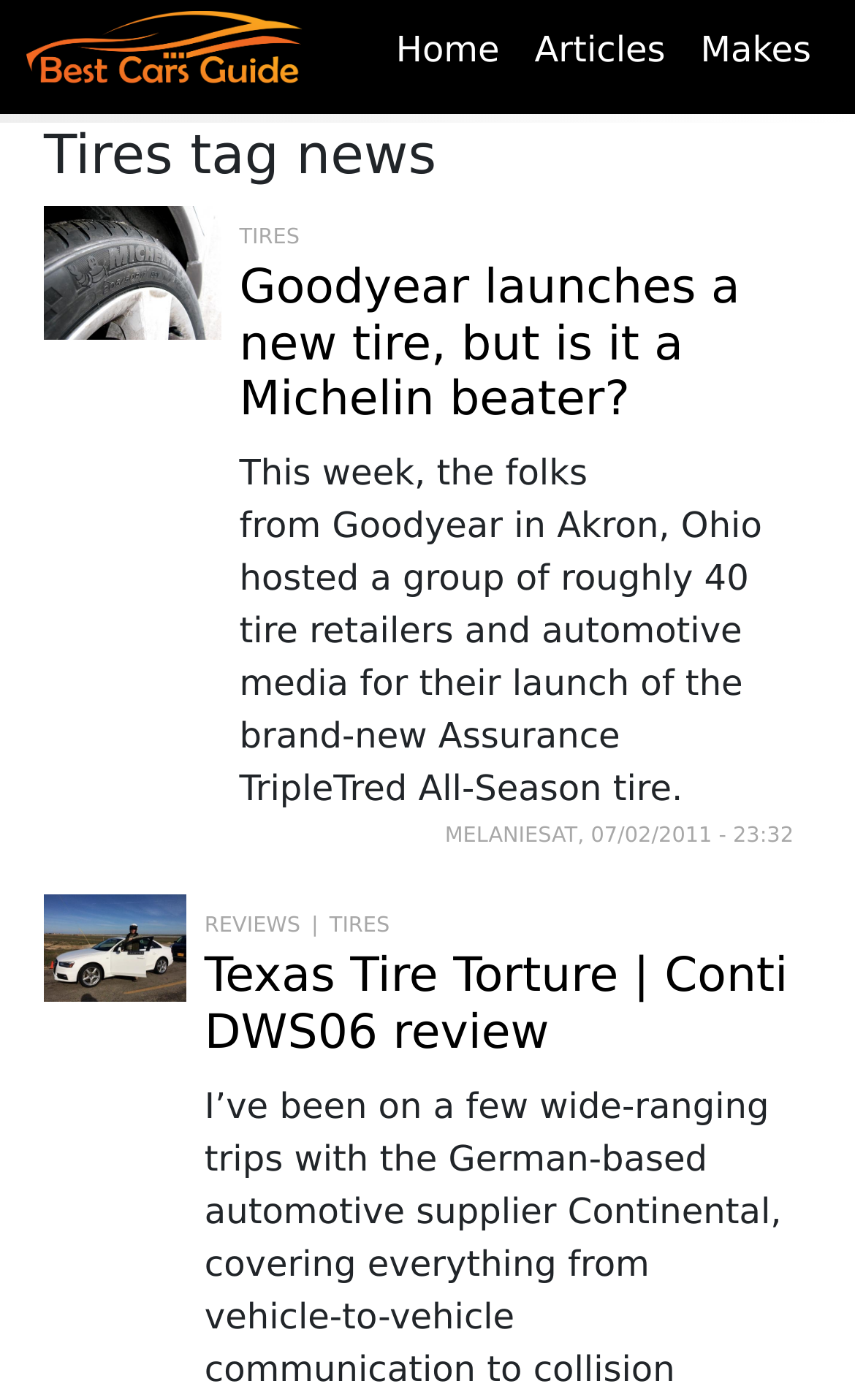How many tire-related links are present in the webpage?
Examine the image and give a concise answer in one word or a short phrase.

3